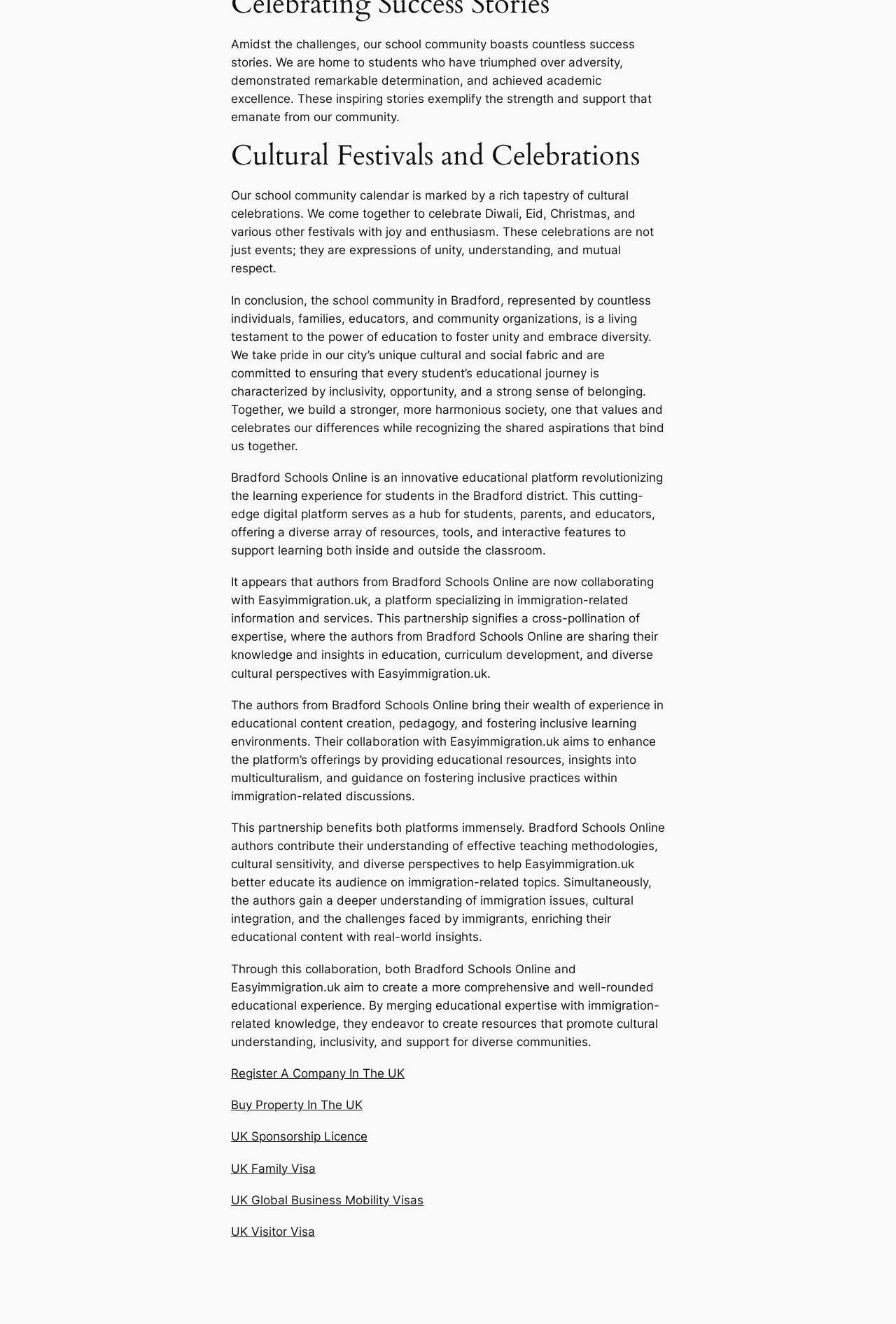What type of content does Easyimmigration.uk provide?
Using the image, answer in one word or phrase.

Immigration-related information